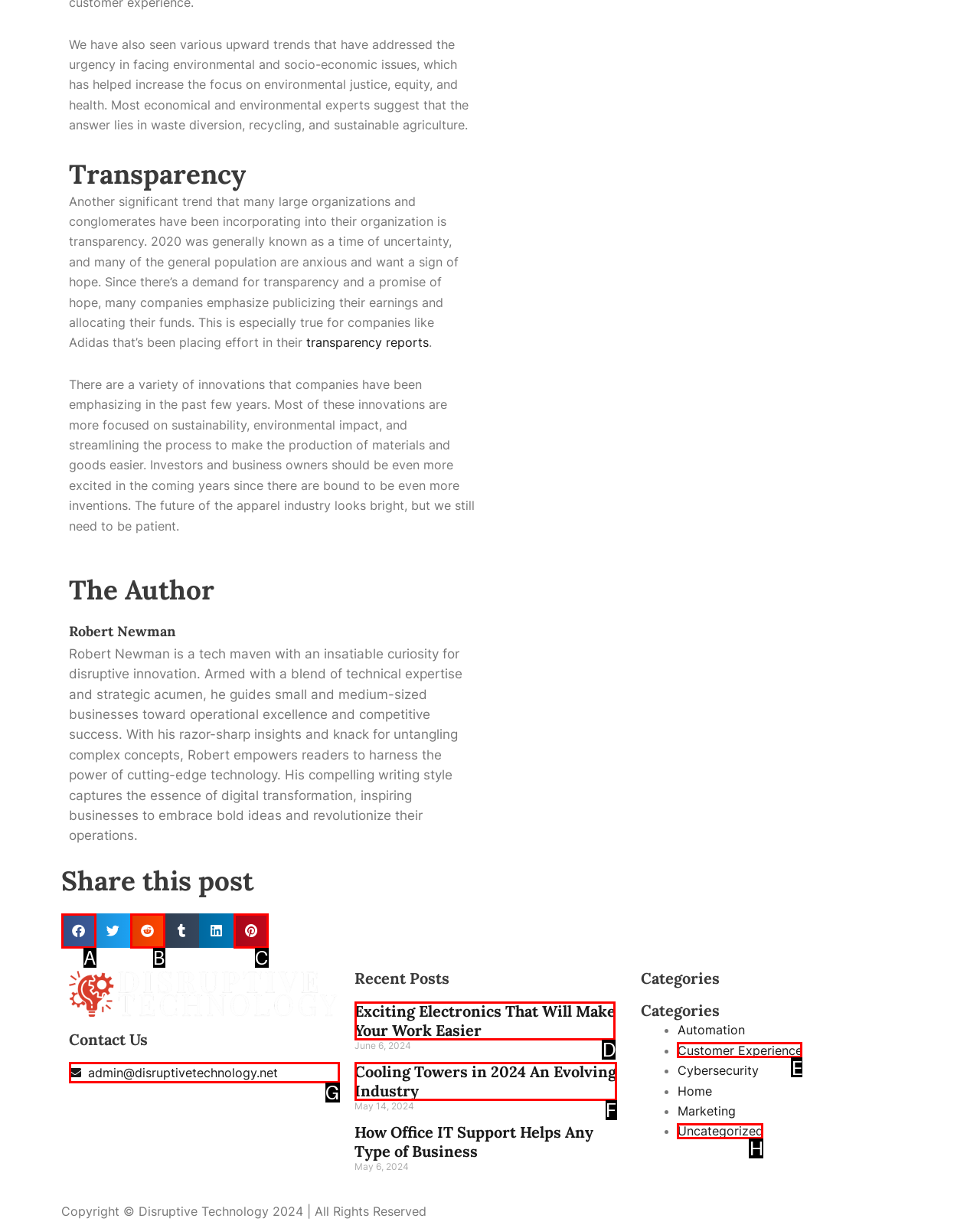Identify the HTML element to click to execute this task: View the recent post 'Exciting Electronics That Will Make Your Work Easier' Respond with the letter corresponding to the proper option.

D